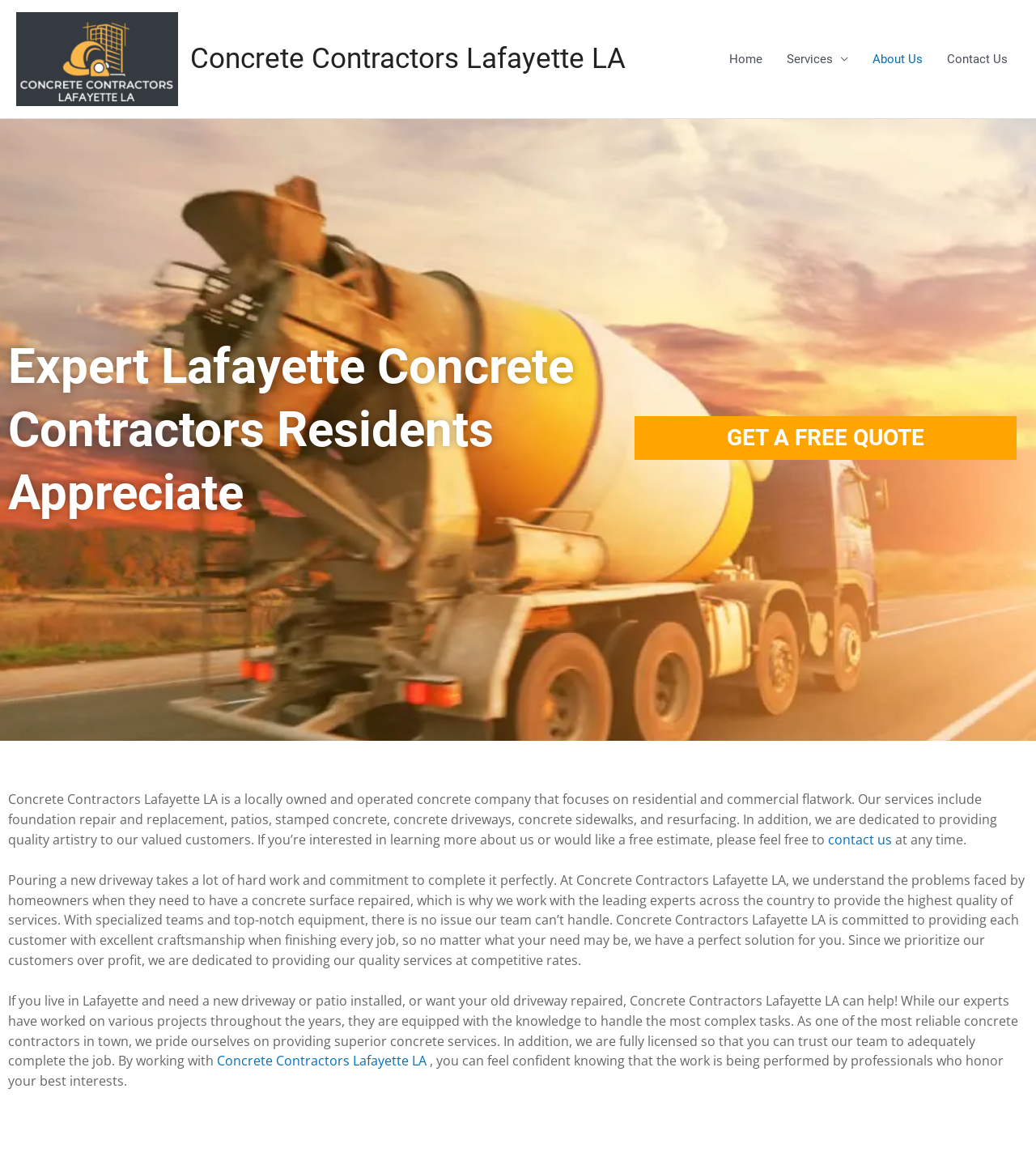Provide the bounding box coordinates for the area that should be clicked to complete the instruction: "Click the 'Concrete Contractors Lafayette LA' logo".

[0.016, 0.01, 0.172, 0.091]